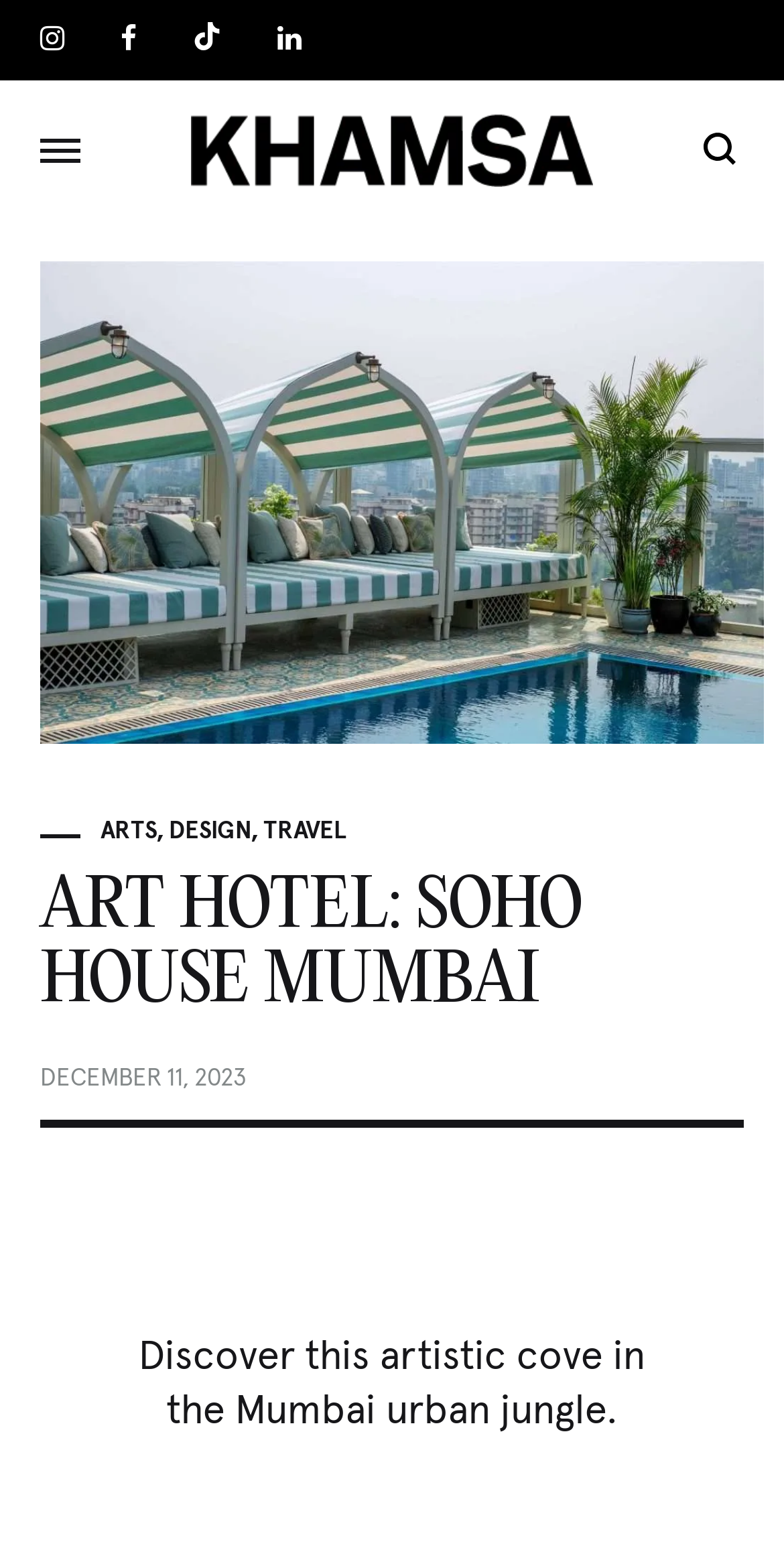Extract the main title from the webpage and generate its text.

ART HOTEL: SOHO HOUSE MUMBAI